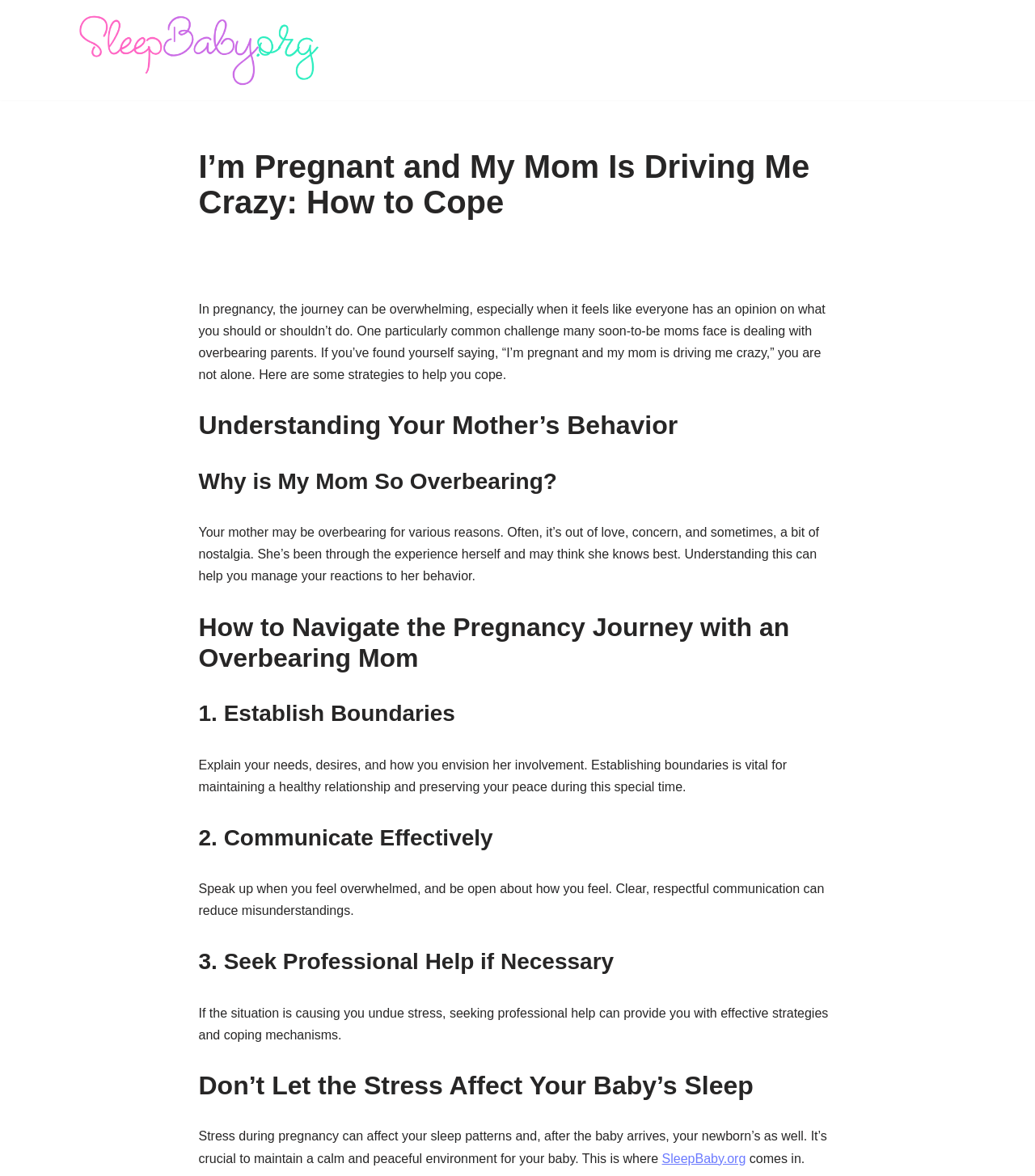What is the main topic of this webpage?
Please use the image to provide a one-word or short phrase answer.

Pregnancy and coping with overbearing parents